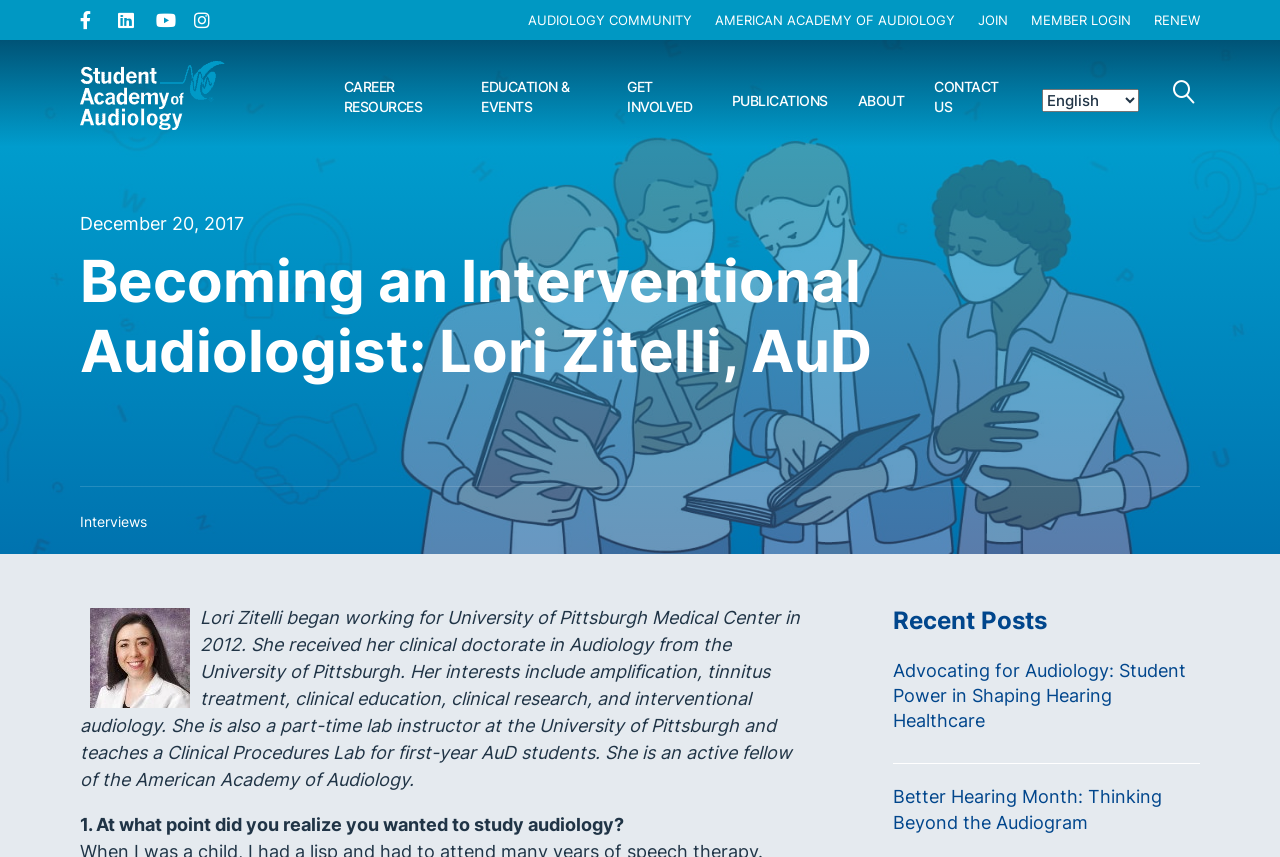Specify the bounding box coordinates of the element's area that should be clicked to execute the given instruction: "Select a language from the dropdown". The coordinates should be four float numbers between 0 and 1, i.e., [left, top, right, bottom].

[0.814, 0.104, 0.89, 0.131]